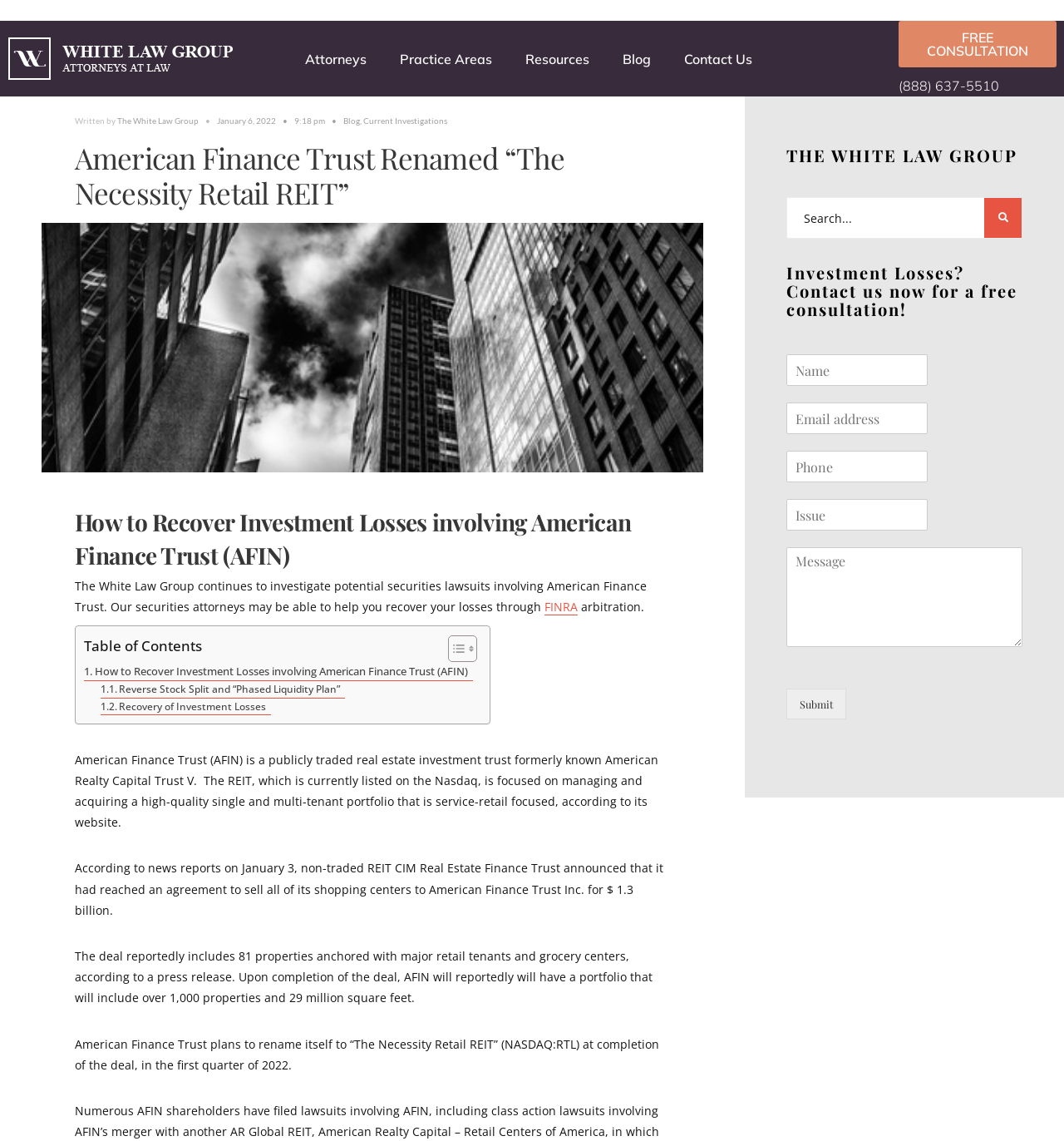Using the provided element description, identify the bounding box coordinates as (top-left x, top-left y, bottom-right x, bottom-right y). Ensure all values are between 0 and 1. Description: Recovery of Investment Losses

[0.094, 0.612, 0.255, 0.627]